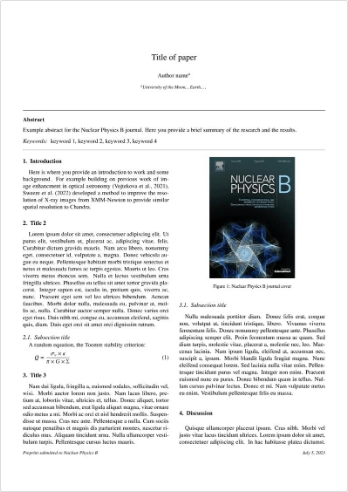Illustrate the image with a detailed caption.

The image displays the cover of the "Nuclear Physics B" journal, featuring a striking design that highlights its scientific focus. The title "NUCLEAR PHYSICS B" is prominently displayed, underscoring the journal's emphasis on research in nuclear physics. The aesthetic elements, including graphics and colors, contribute to an engaging visual presentation, suitable for capturing the attention of researchers and academics. Below the cover image, relevant sections offer a glimpse into the journal's structure, including abstract, introduction, and discussion, which outlines the expected content and scholarly contributions. This visual serves as a gateway to the latest research published in the journal, appealing to those in the field of high-energy physics.